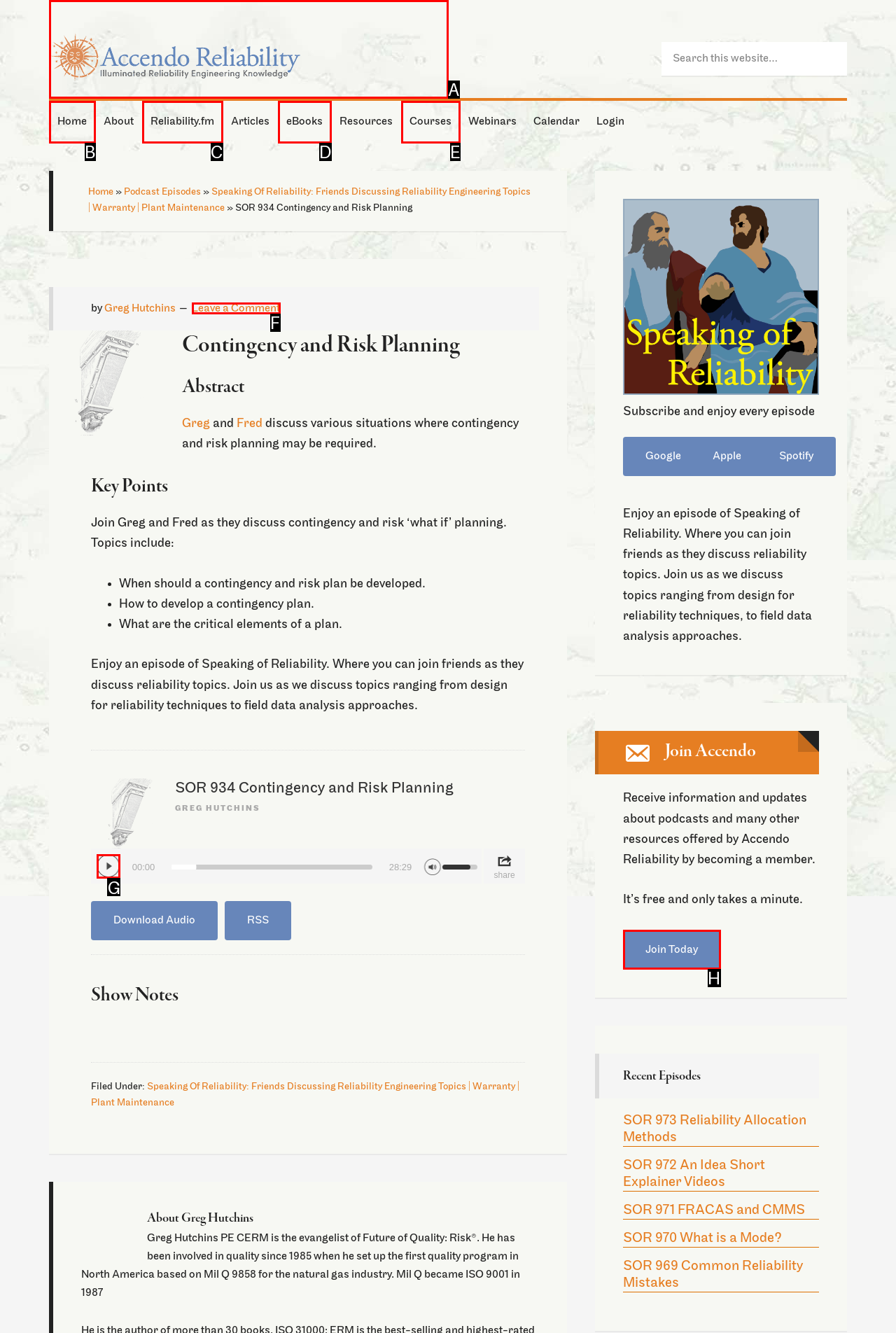Determine which element should be clicked for this task: Listen to the podcast
Answer with the letter of the selected option.

G